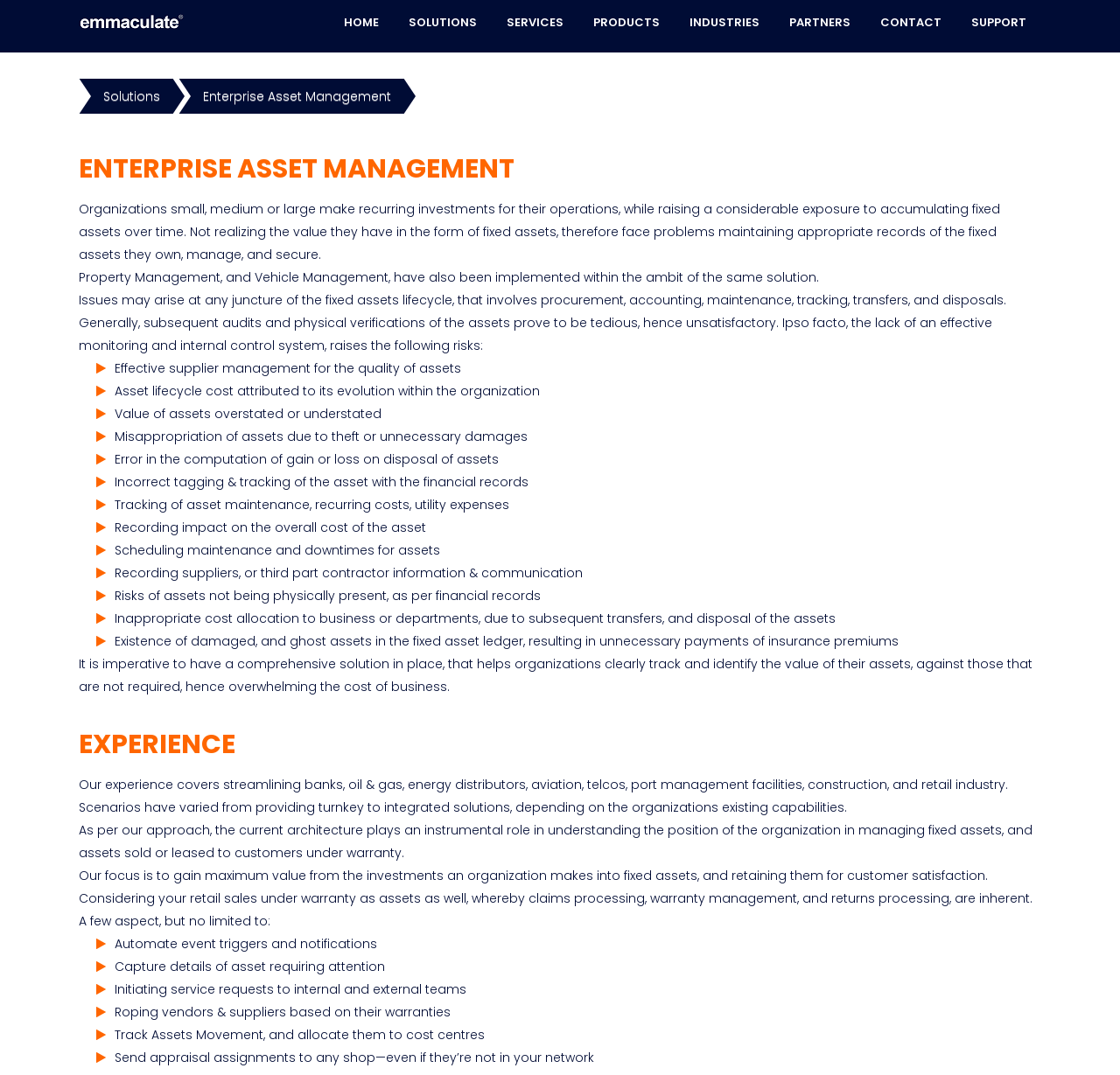Please provide the bounding box coordinates for the element that needs to be clicked to perform the instruction: "Click CONTACT". The coordinates must consist of four float numbers between 0 and 1, formatted as [left, top, right, bottom].

[0.773, 0.0, 0.854, 0.042]